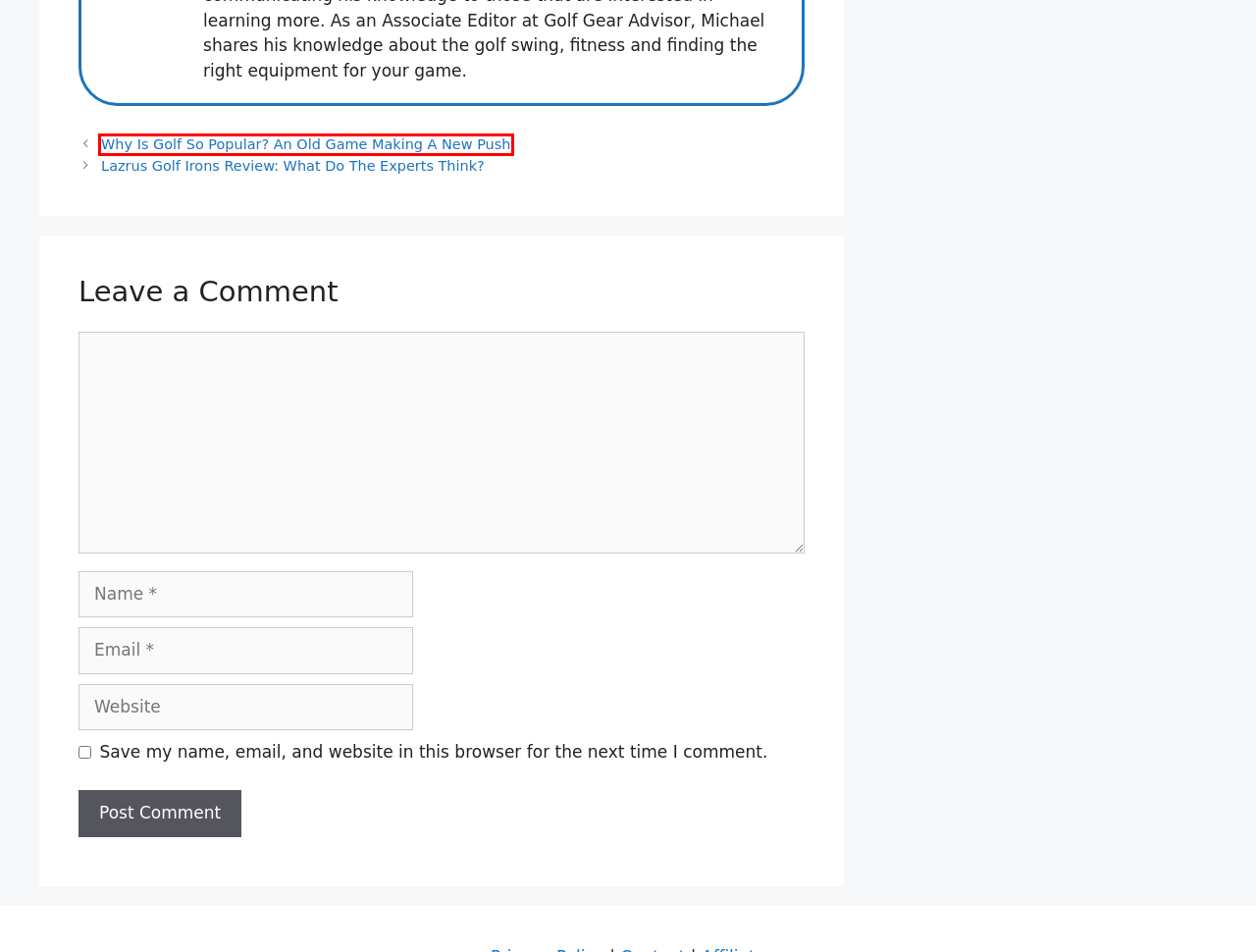Examine the screenshot of a webpage with a red bounding box around an element. Then, select the webpage description that best represents the new page after clicking the highlighted element. Here are the descriptions:
A. Contact Us - golfgearadvisor.com
B. Does Shaft Flex Matter In Wedges – Stiff vs Regular vs Senior
C. Golf club Manufacturers & Suppliers, China golf club Manufacturers Price
D. Why Is Golf So Popular? An Old Game Making A New Push
E. Gear Guides And Reviews Archives - golfgearadvisor.com
F. Training Aids Archives - golfgearadvisor.com
G. About Golf Gear Advisor - golfgearadvisor.com
H. Affiliate Disclosure - golfgearadvisor.com

D